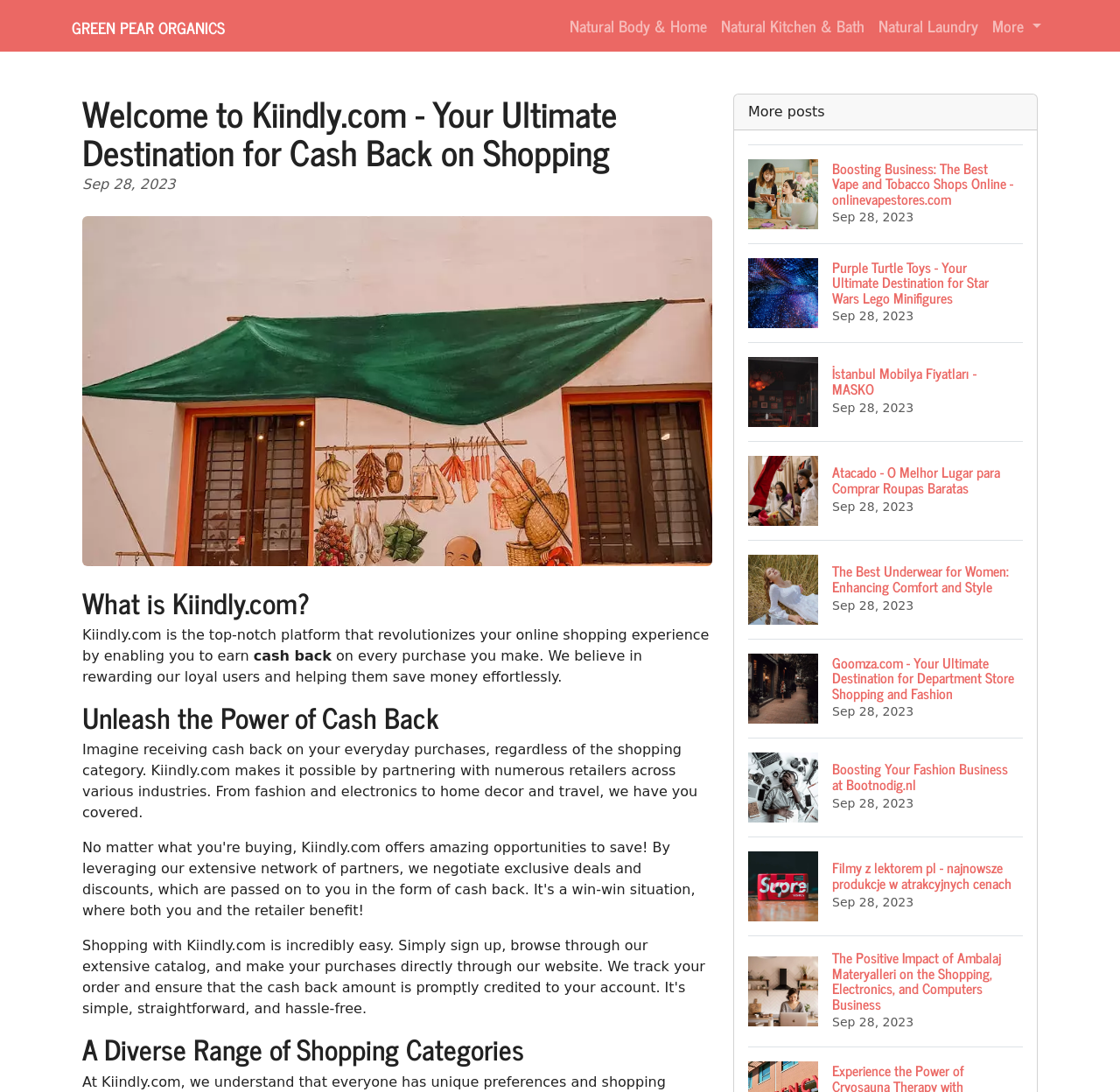Kindly determine the bounding box coordinates for the clickable area to achieve the given instruction: "Click on GREEN PEAR ORGANICS".

[0.064, 0.008, 0.201, 0.04]